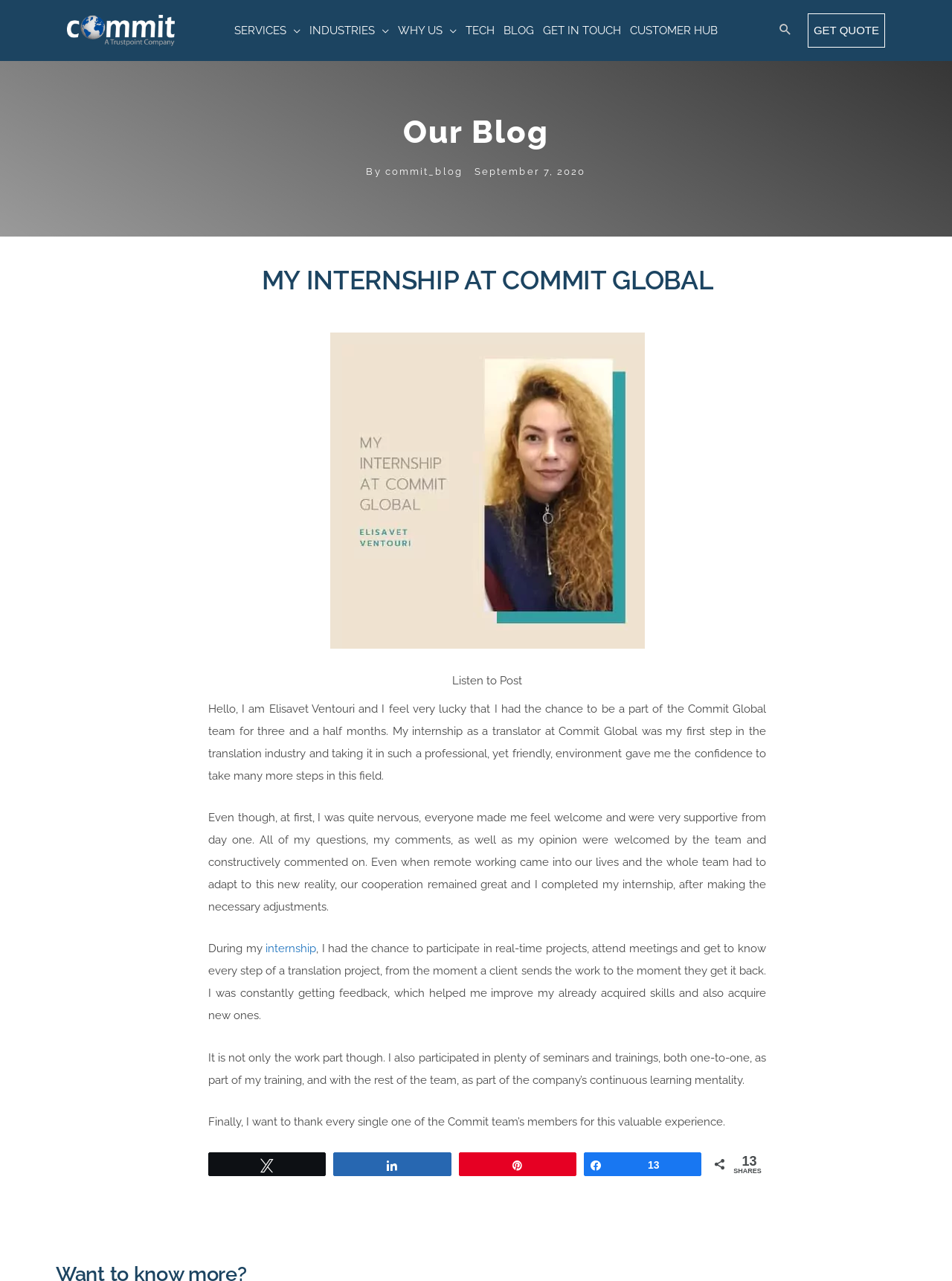Please provide the bounding box coordinates for the element that needs to be clicked to perform the instruction: "Read the blog post by commit_blog". The coordinates must consist of four float numbers between 0 and 1, formatted as [left, top, right, bottom].

[0.385, 0.127, 0.486, 0.141]